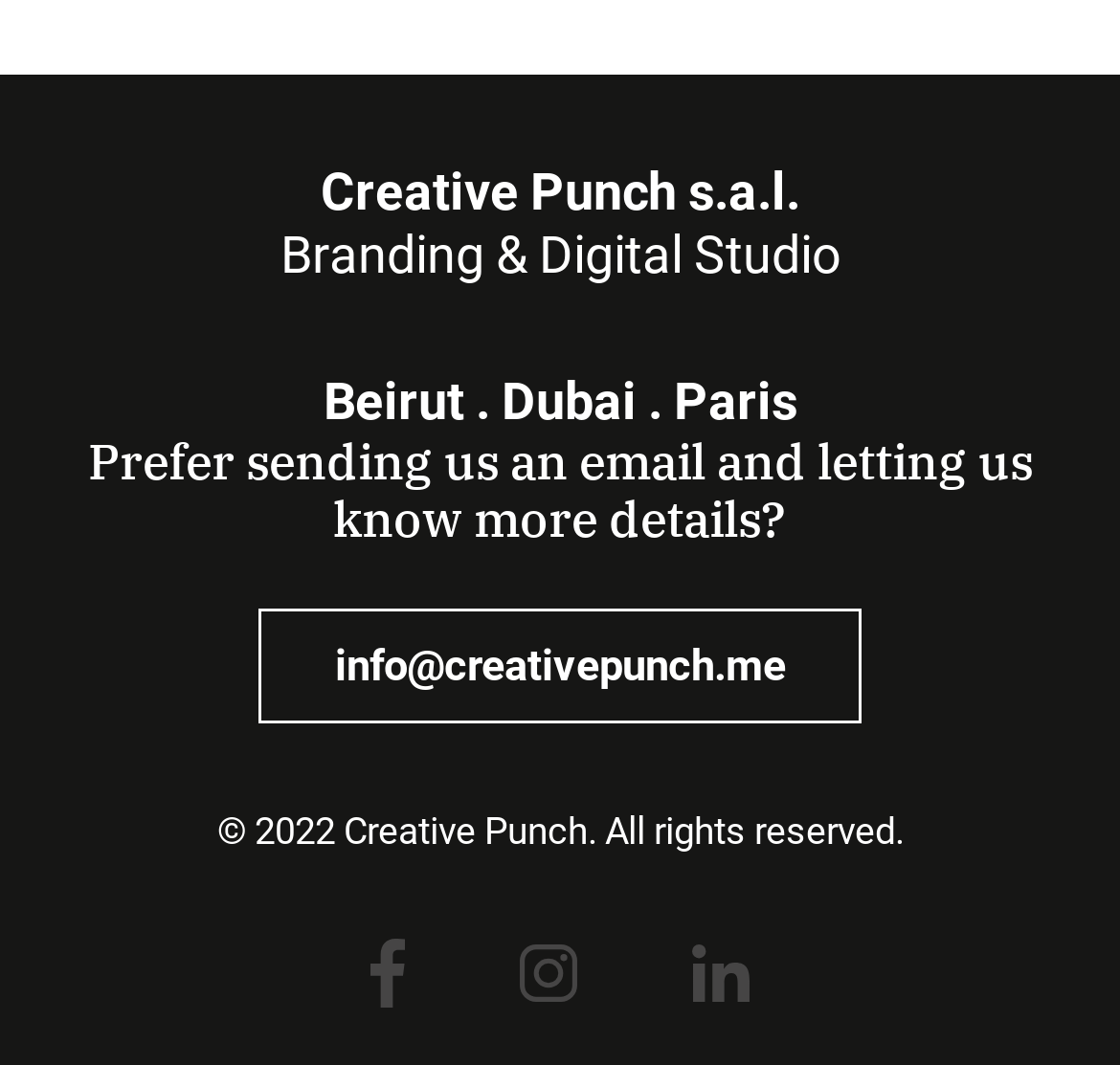Please examine the image and provide a detailed answer to the question: What is the copyright year of the company?

The copyright year of the company is obtained from the StaticText element with the text '© 2022 Creative Punch. All rights reserved.' which is located at the bottom of the webpage.